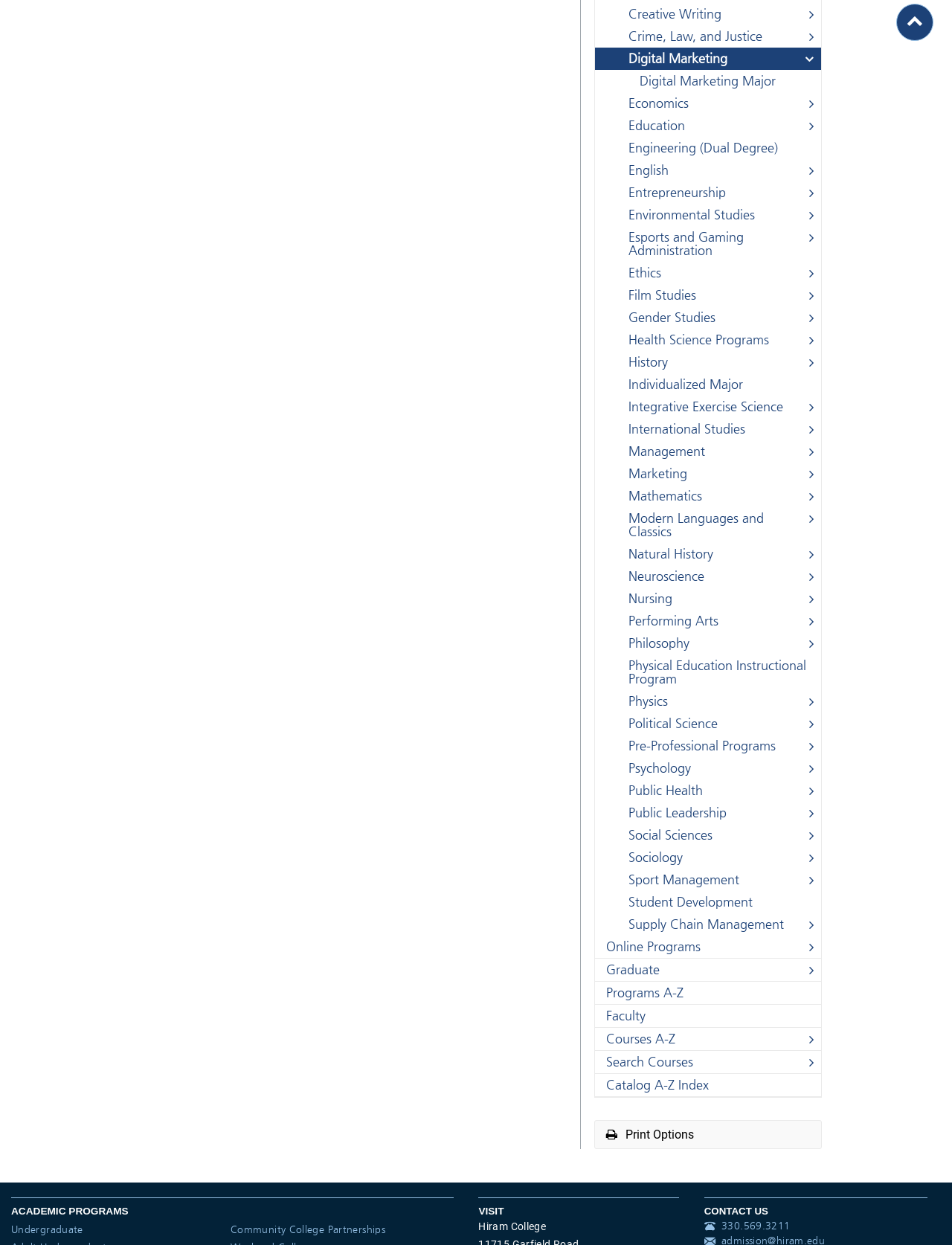Give a one-word or phrase response to the following question: What is the name of the college?

Hiram College